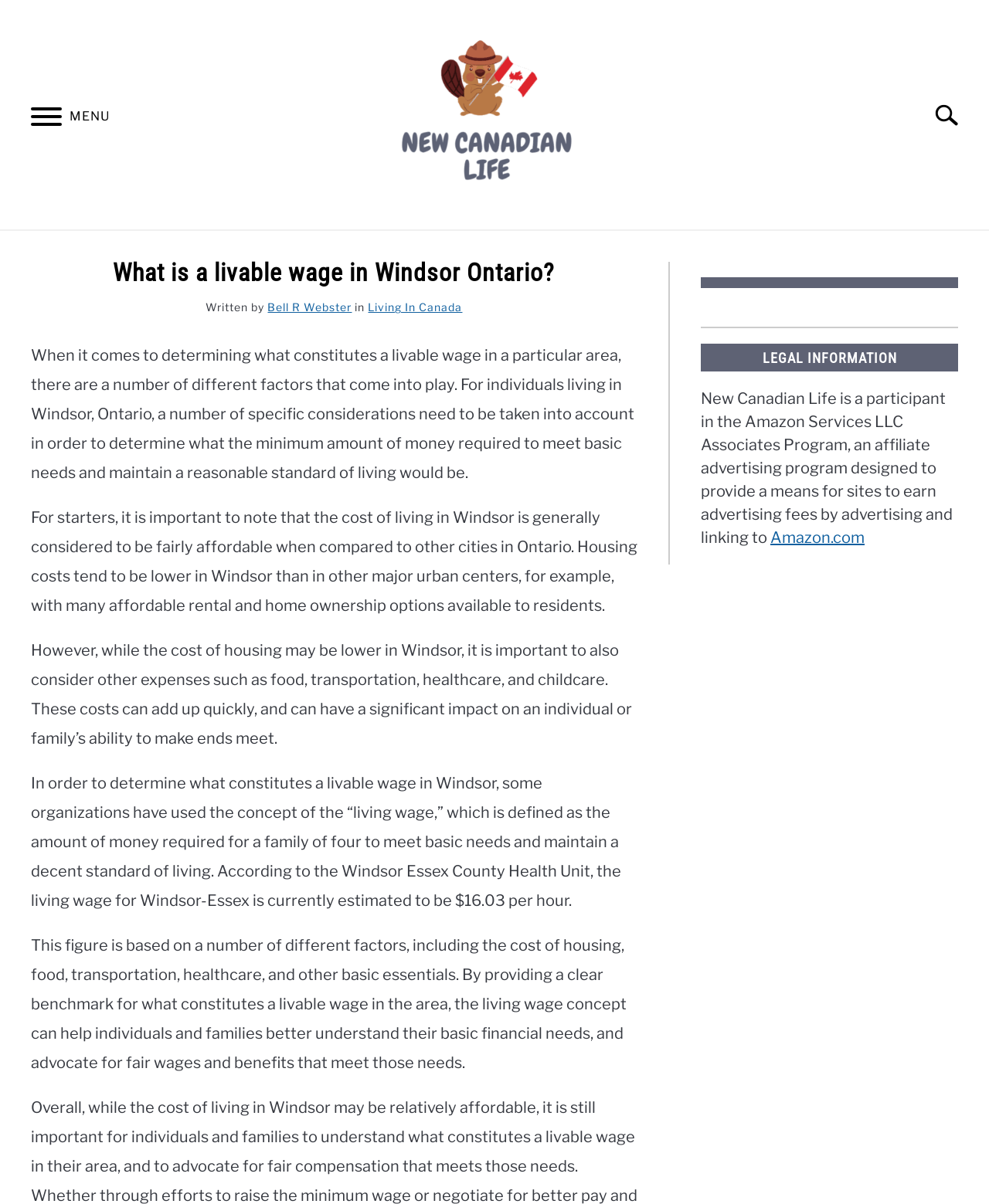Extract the bounding box coordinates of the UI element described by: "Living In Canada". The coordinates should include four float numbers ranging from 0 to 1, e.g., [left, top, right, bottom].

[0.331, 0.204, 0.469, 0.234]